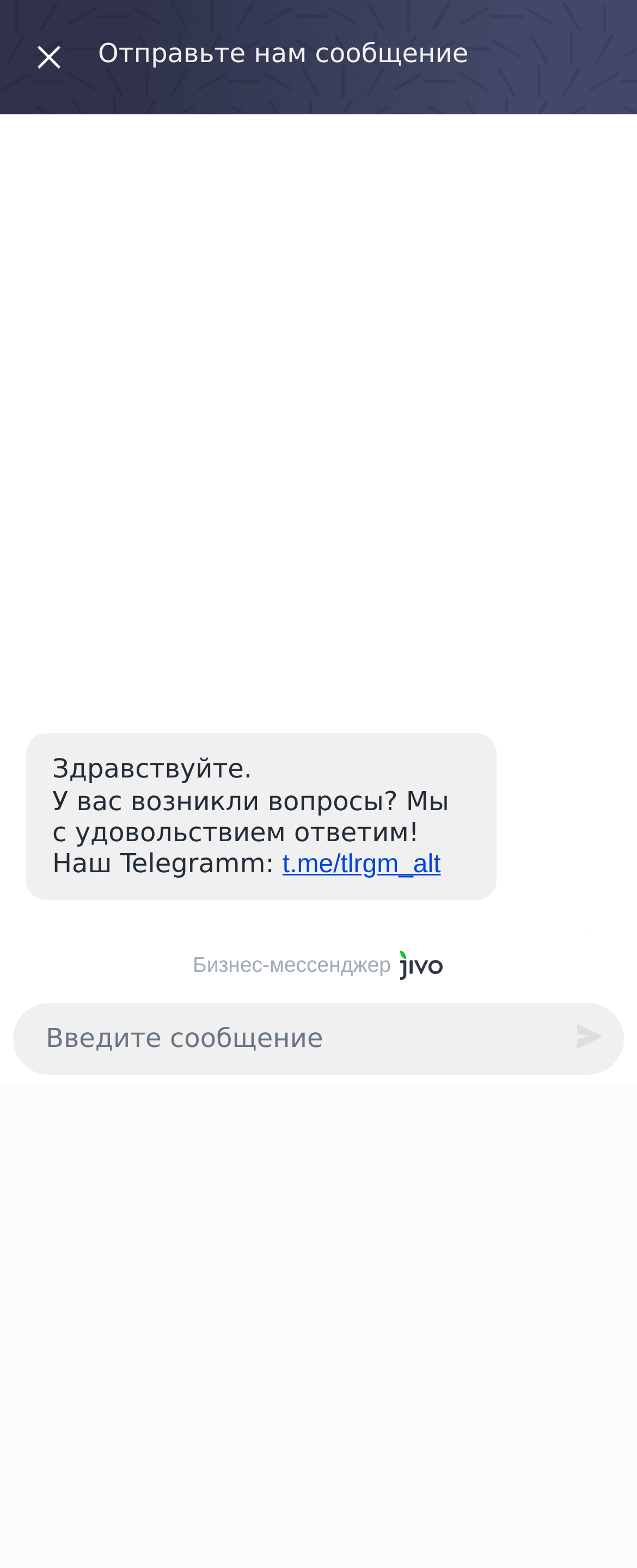Please provide a comprehensive answer to the question based on the screenshot: What is the name of the operating system being discussed?

I determined the answer by looking at the heading 'MS Windows 8 Home Download' and the link 'MS Windows 8' which suggests that the webpage is about Microsoft Windows 8.